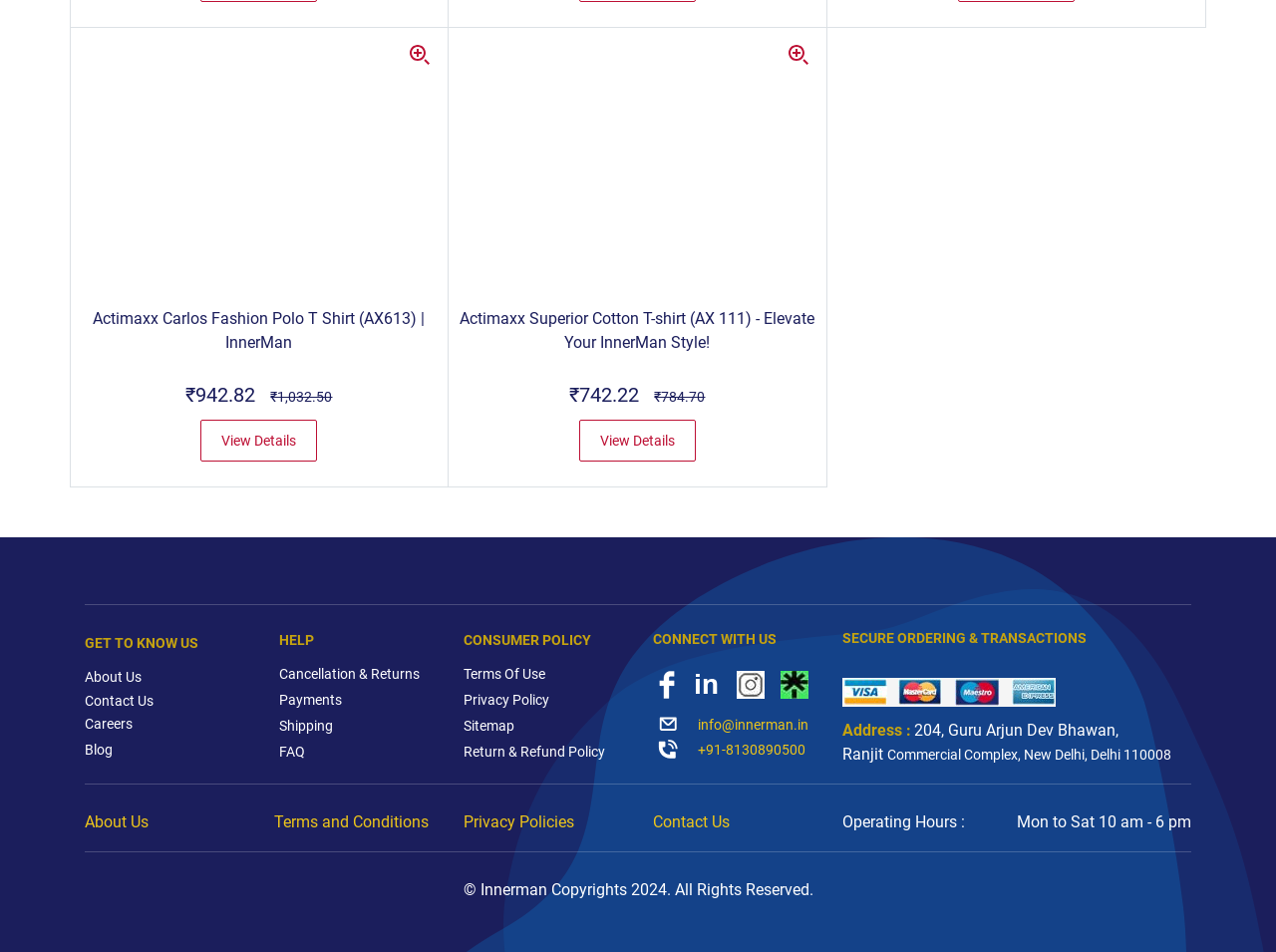Find the bounding box coordinates of the clickable area that will achieve the following instruction: "Call the phone number".

None